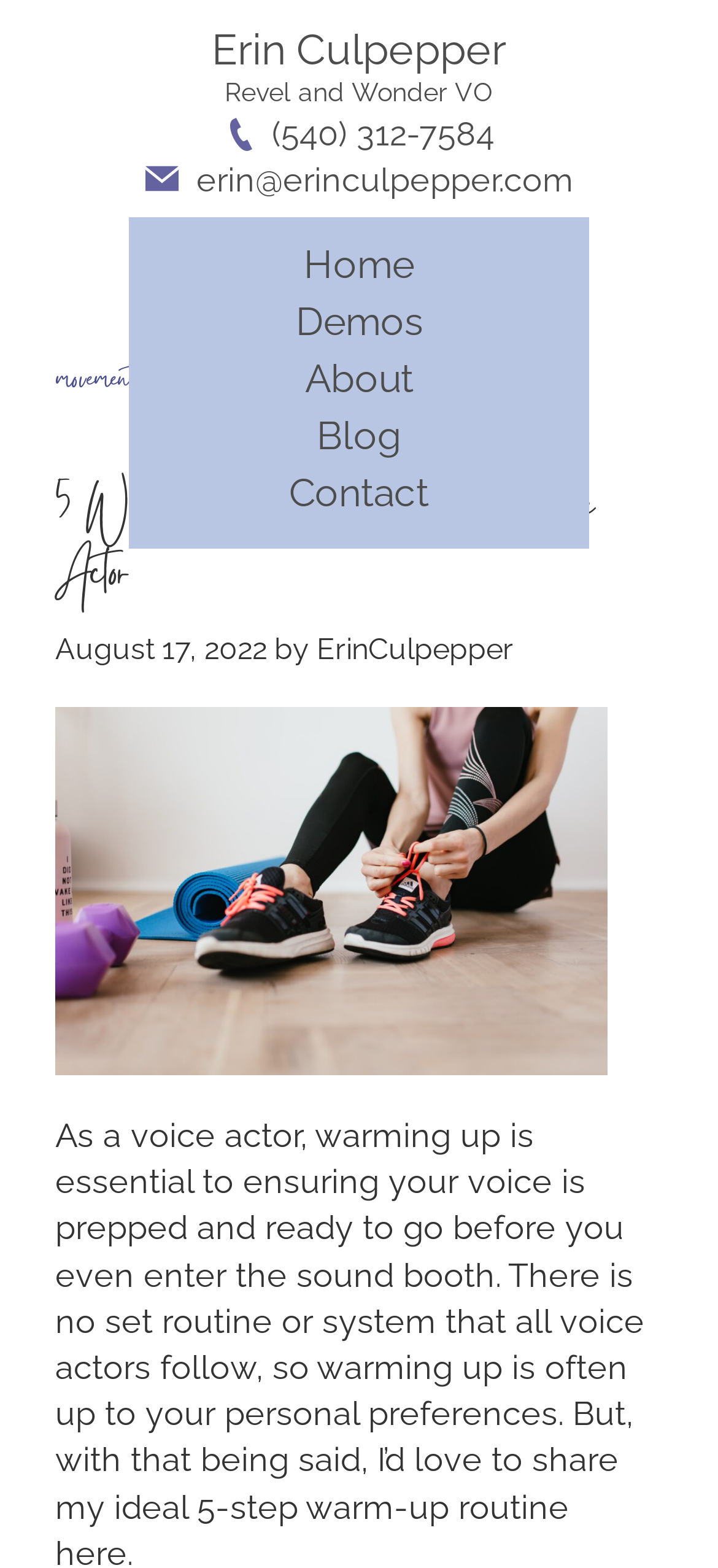Identify the bounding box coordinates of the clickable region to carry out the given instruction: "email Erin Culpepper".

[0.201, 0.099, 0.799, 0.129]